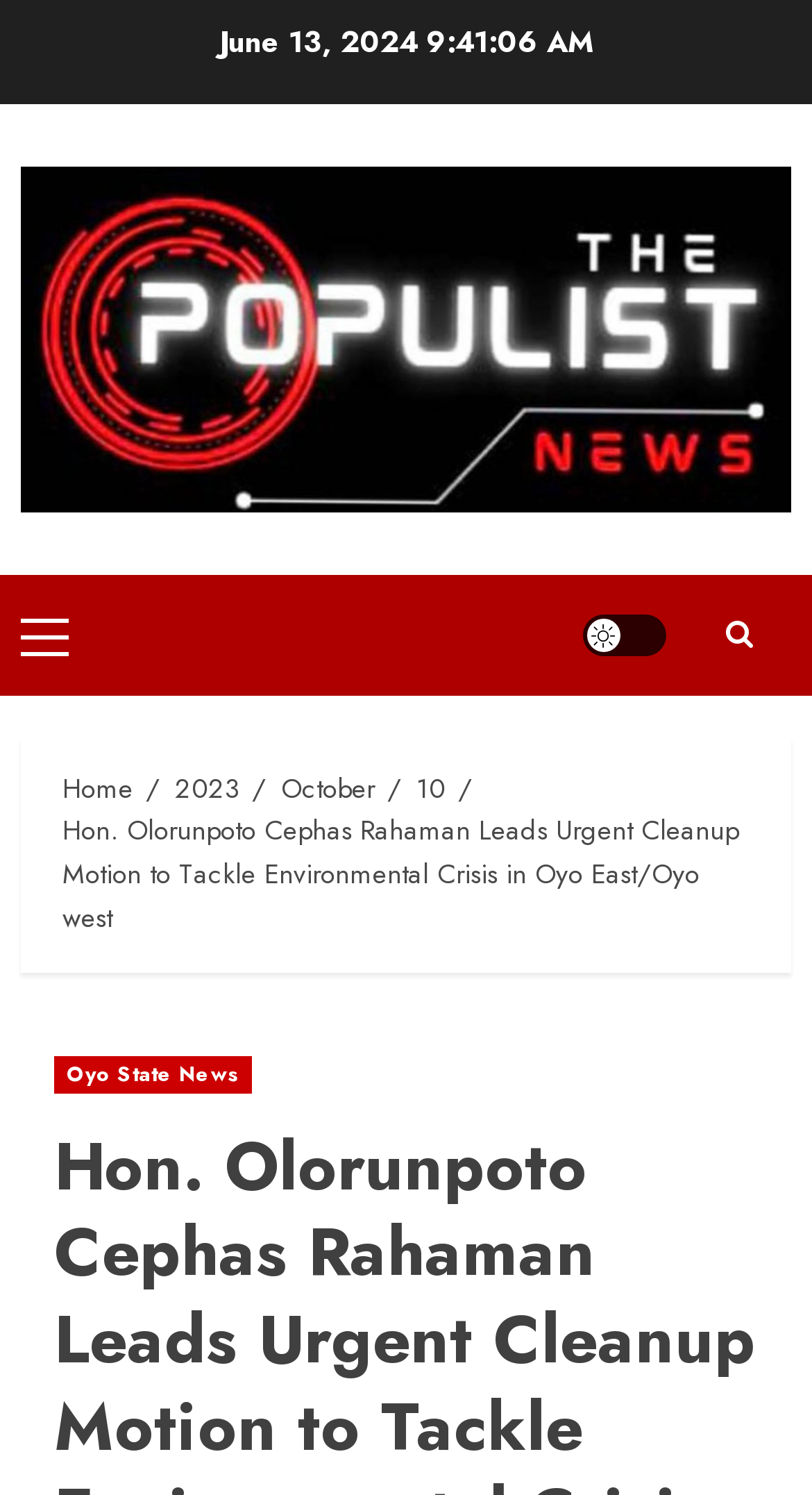Pinpoint the bounding box coordinates of the area that must be clicked to complete this instruction: "View the home page".

[0.077, 0.514, 0.164, 0.542]